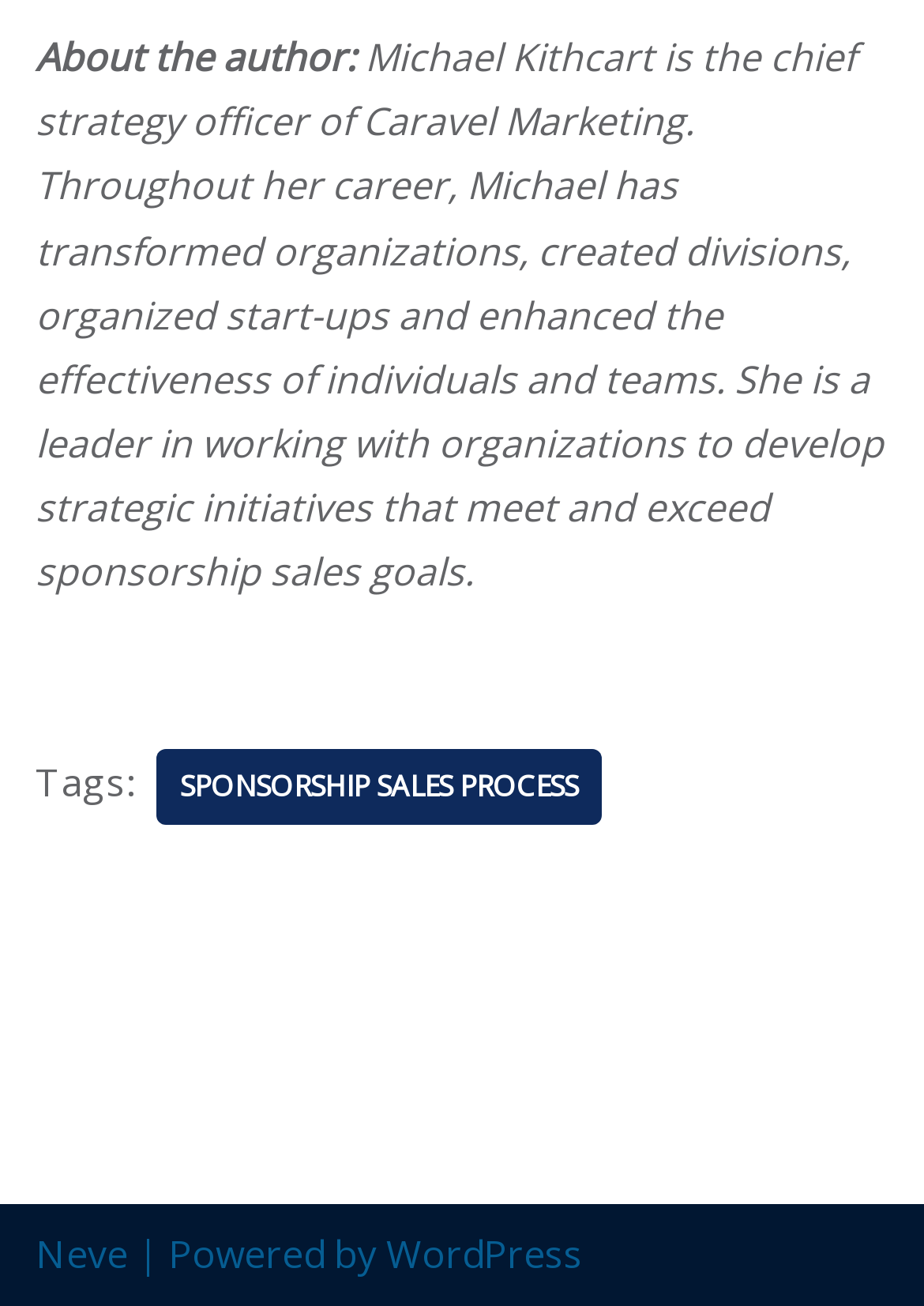Who is the author of the text?
From the image, provide a succinct answer in one word or a short phrase.

Michael Kithcart